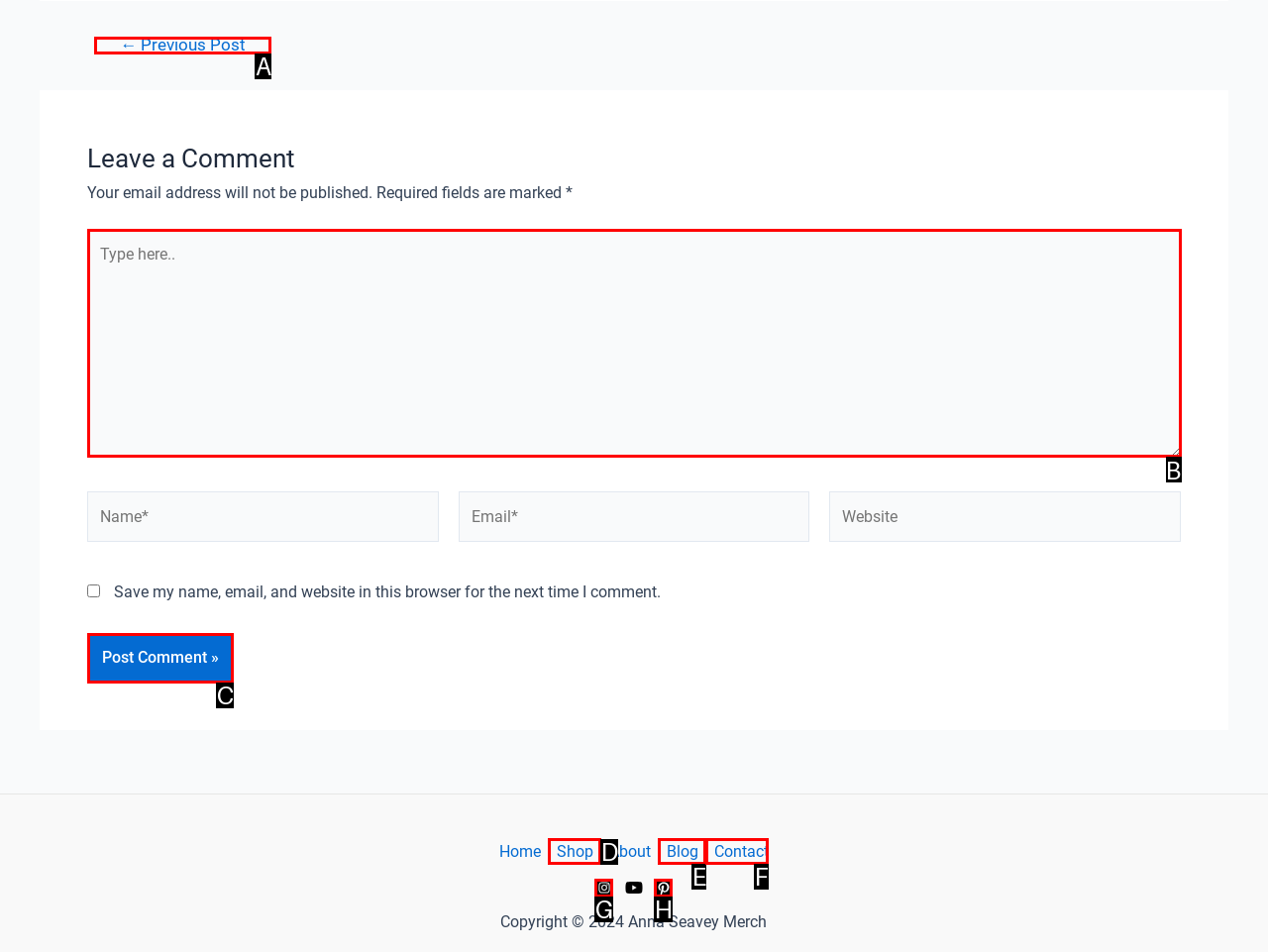Select the letter of the element you need to click to complete this task: Enter email address to receive blog updates
Answer using the letter from the specified choices.

None